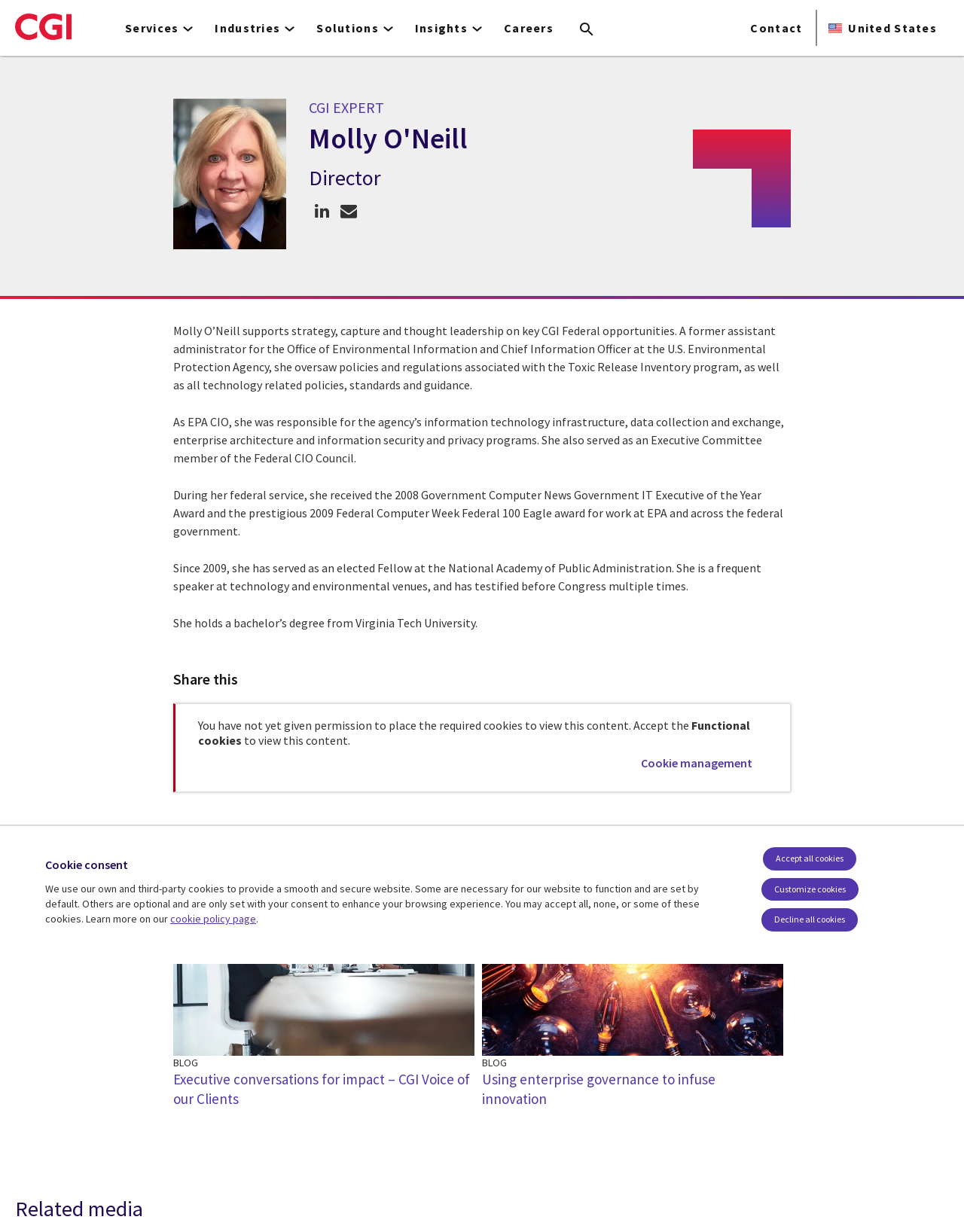What is Molly O'Neill's current role?
Look at the image and answer the question using a single word or phrase.

Director